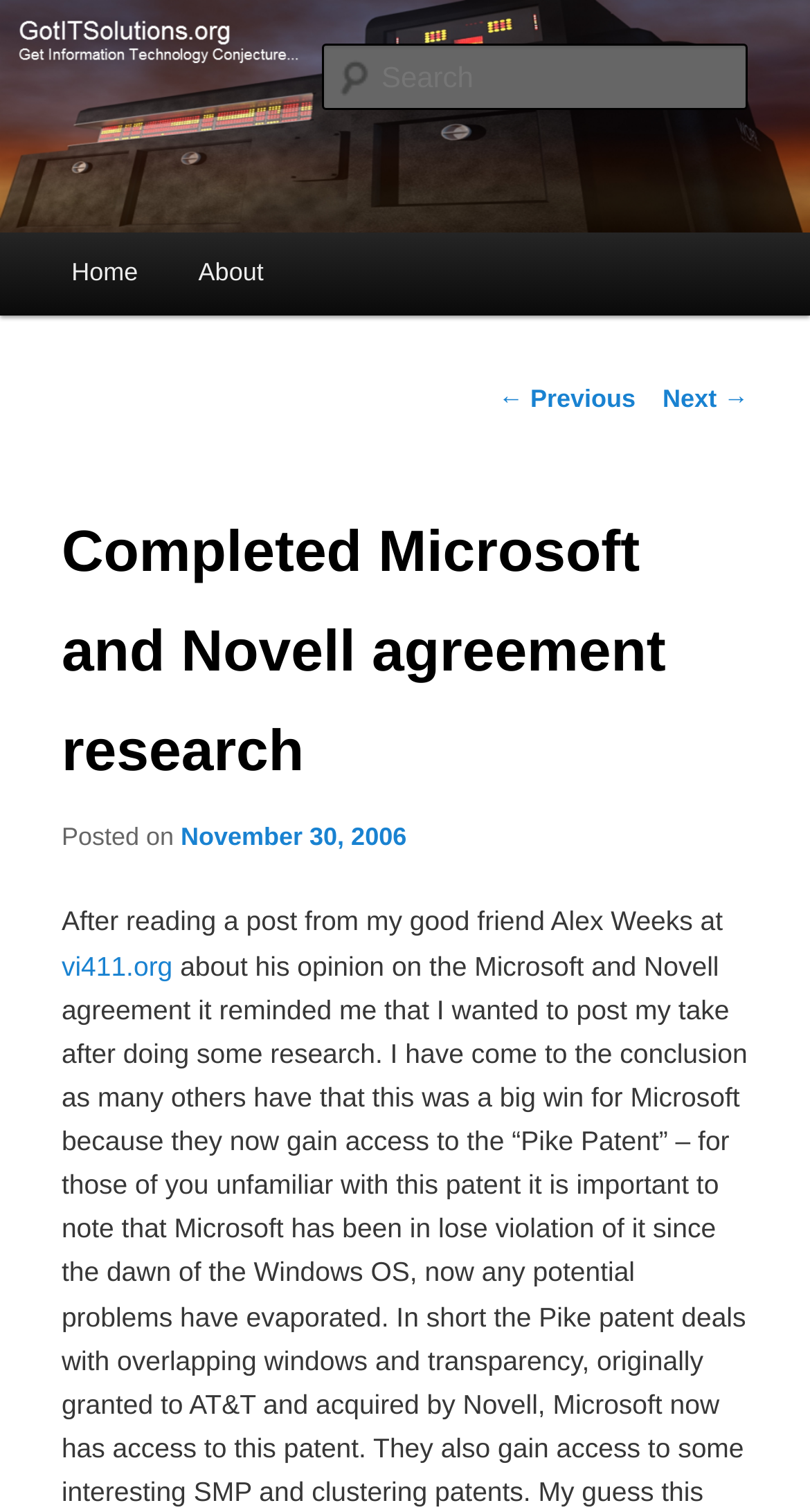Elaborate on the information and visuals displayed on the webpage.

The webpage is about the completed Microsoft and Novell agreement research on GotITSolutions.org. At the top left, there is a link to skip to the primary content. Next to it, there is a heading with the website's title, GotITSolutions.org, which is also a link. Below the title, there is another heading that reads "Get Information Technology Conjecture…".

On the top right, there is a large link that spans the entire width of the page, which is also an image with the same title, GotITSolutions.org. Below this image, there is a search textbox with a label "Search" that takes up most of the width of the page.

On the left side, there is a main menu with links to "Home" and "About". Below the main menu, there is a post navigation section with links to "← Previous" and "Next →". The main content of the page is a research article titled "Completed Microsoft and Novell agreement research". The article has a heading, followed by a static text "Posted on" and a link to the date "November 30, 2006". The article's content starts with a sentence "After reading a post from my good friend Alex Weeks at" and includes a link to "vi411.org".